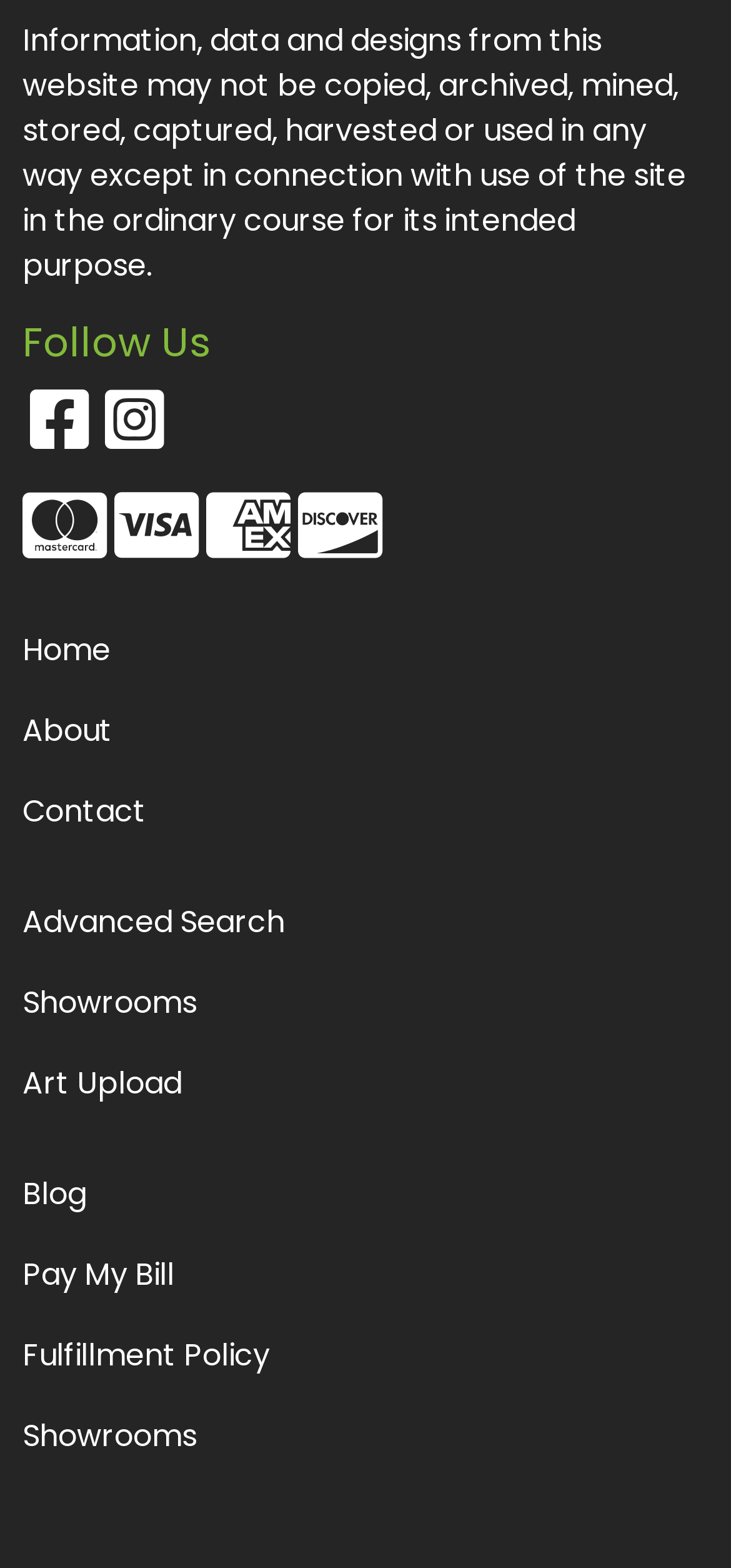Specify the bounding box coordinates of the element's area that should be clicked to execute the given instruction: "Input your email". The coordinates should be four float numbers between 0 and 1, i.e., [left, top, right, bottom].

None